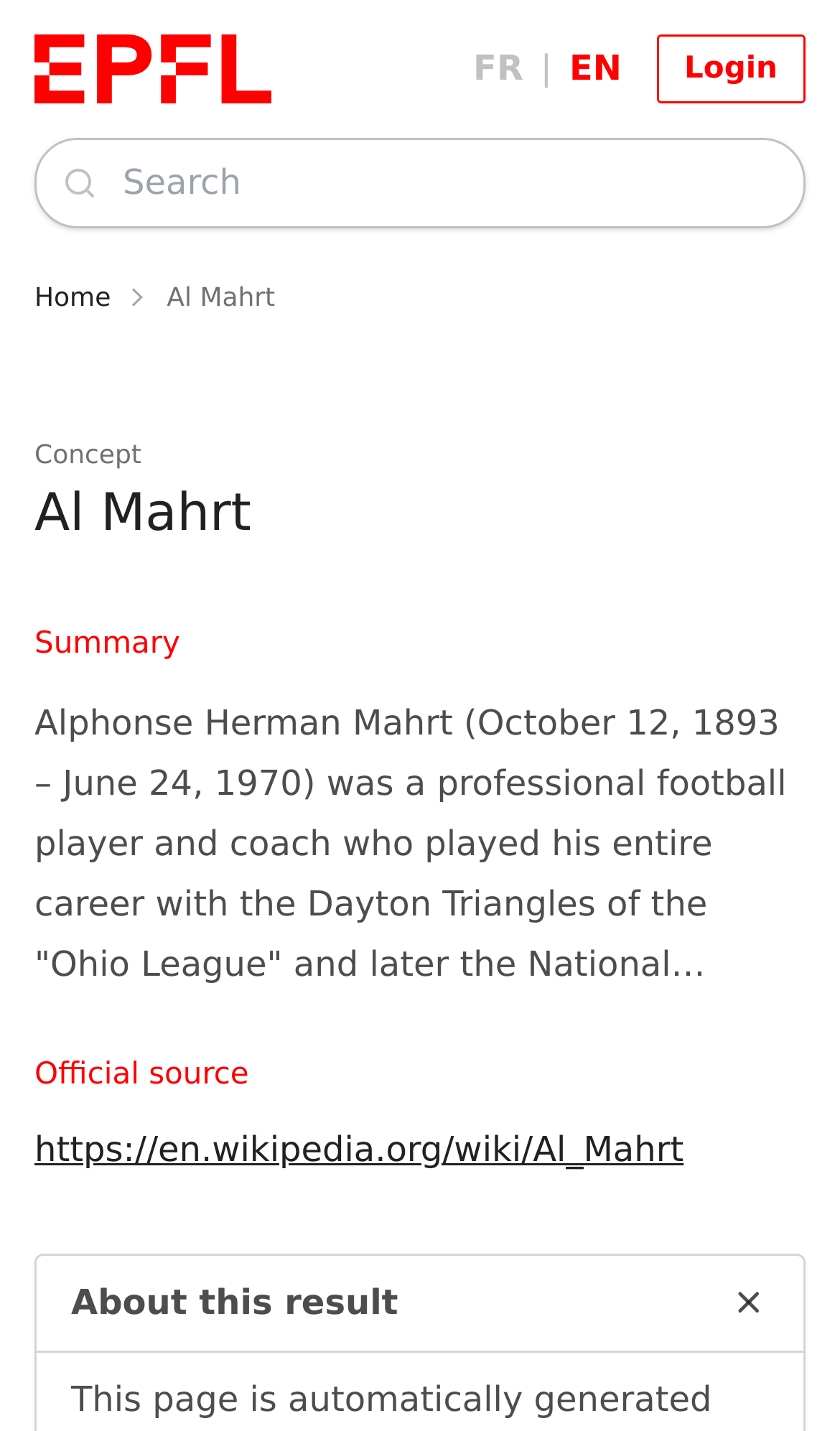Please find the bounding box coordinates of the clickable region needed to complete the following instruction: "switch to English". The bounding box coordinates must consist of four float numbers between 0 and 1, i.e., [left, top, right, bottom].

[0.678, 0.03, 0.74, 0.066]